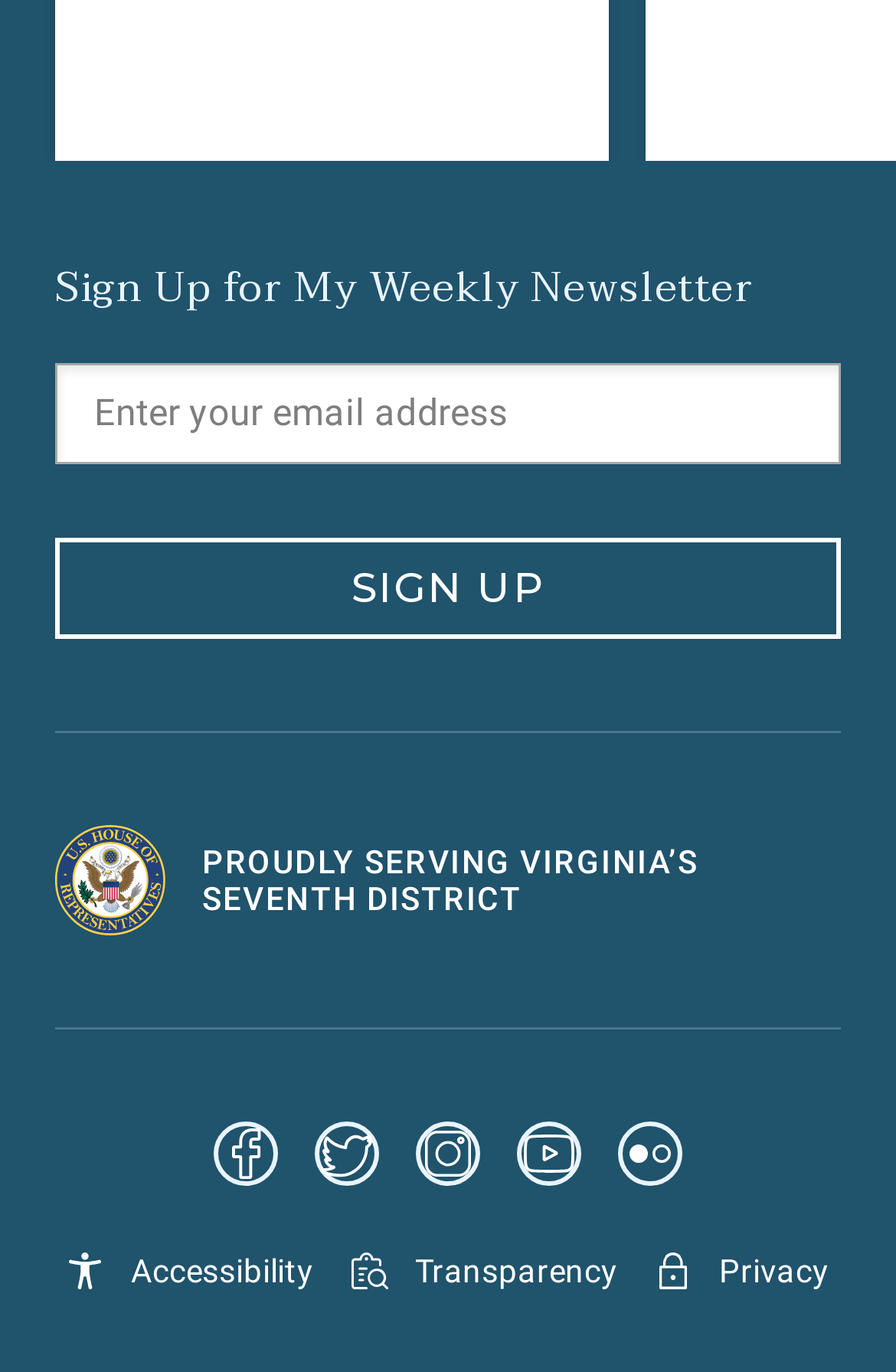How many social media platforms are linked?
Answer with a single word or short phrase according to what you see in the image.

5